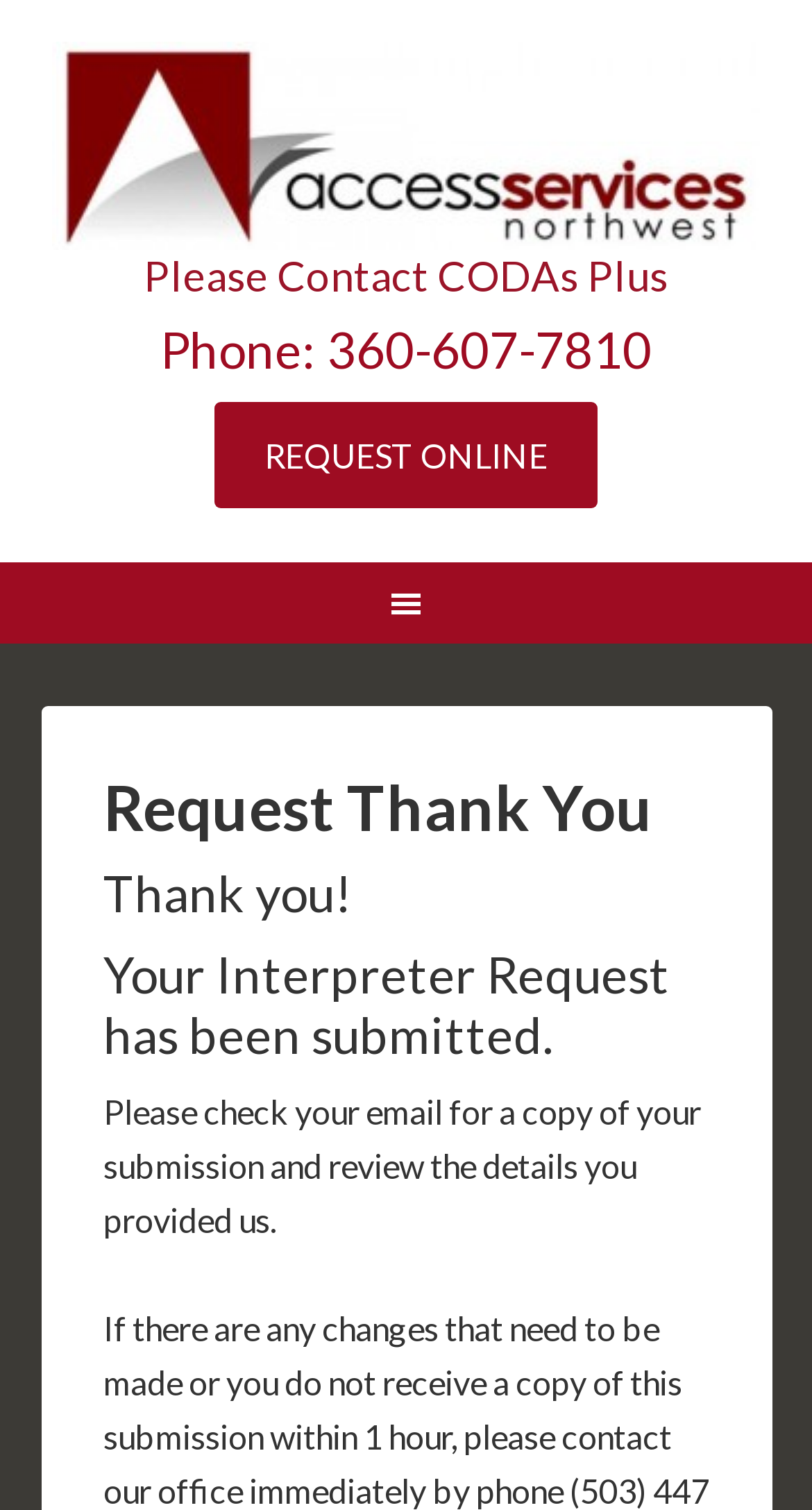Generate a thorough description of the webpage.

The webpage is titled "Request Thank You" and appears to be a confirmation page for submitting an interpreter request. At the top of the page, there is a prominent link to "ASL INTERPRETERS • CART • VRI | EXPERT AMERICAN SIGN LANGUAGE INTERPRETERS" that spans almost the entire width of the page.

Below the link, there are three headings in a row, starting with "Please Contact CODAs Plus", followed by "Phone: 360-607-7810", and then "REQUEST ONLINE". The "REQUEST ONLINE" heading has a corresponding link with the same text, positioned slightly indented to the right.

Further down the page, there is a main navigation section with a header that contains the title "Request Thank You" again. Below the header, there are three headings in a vertical column, stating "Thank you!", "Your Interpreter Request has been submitted.", and a longer message that reads "Please check your email for a copy of your submission and review the details you provided us." This column of headings and text is positioned near the center of the page.